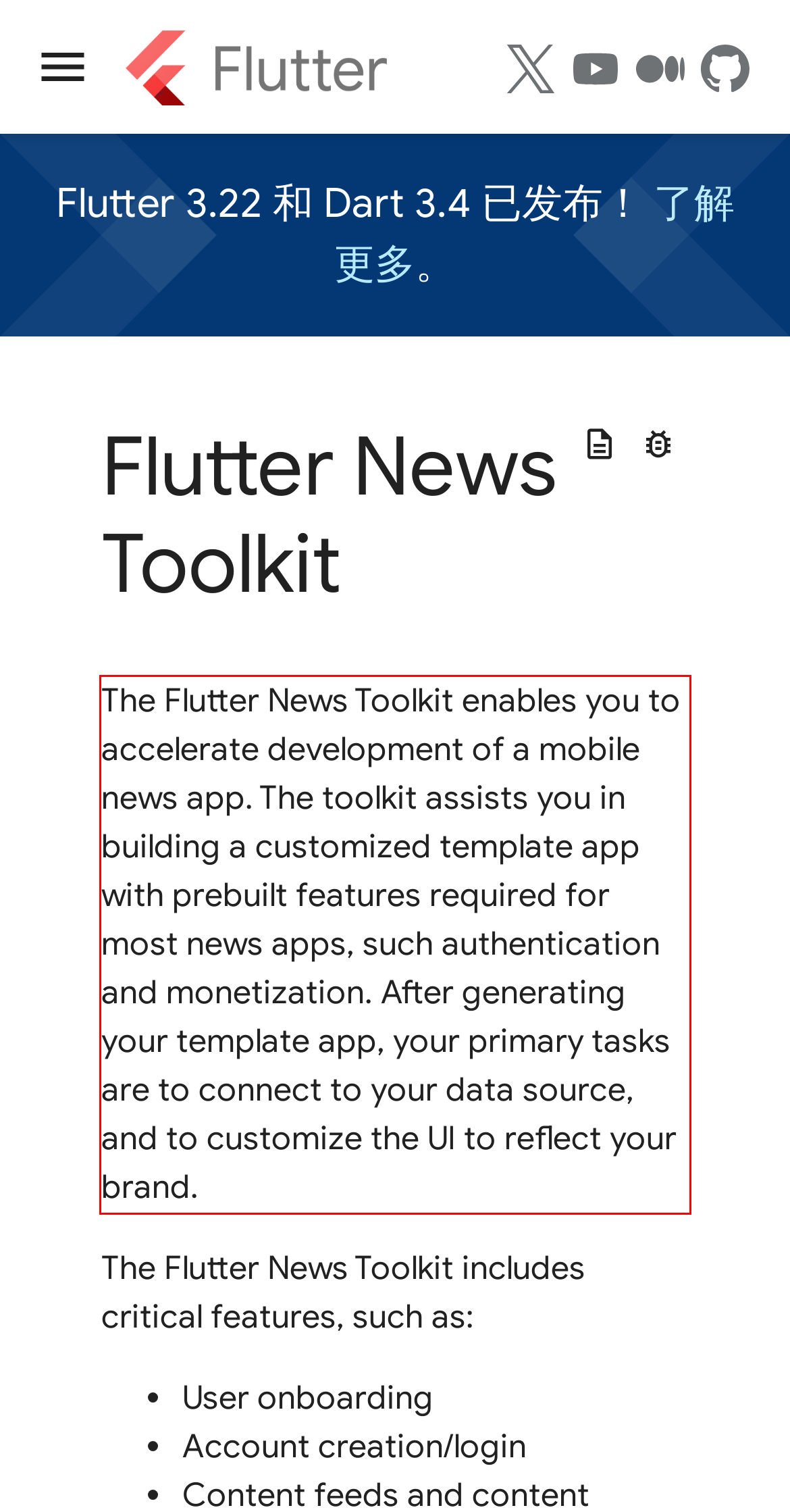In the given screenshot, locate the red bounding box and extract the text content from within it.

The Flutter News Toolkit enables you to accelerate development of a mobile news app. The toolkit assists you in building a customized template app with prebuilt features required for most news apps, such authentication and monetization. After generating your template app, your primary tasks are to connect to your data source, and to customize the UI to reflect your brand.